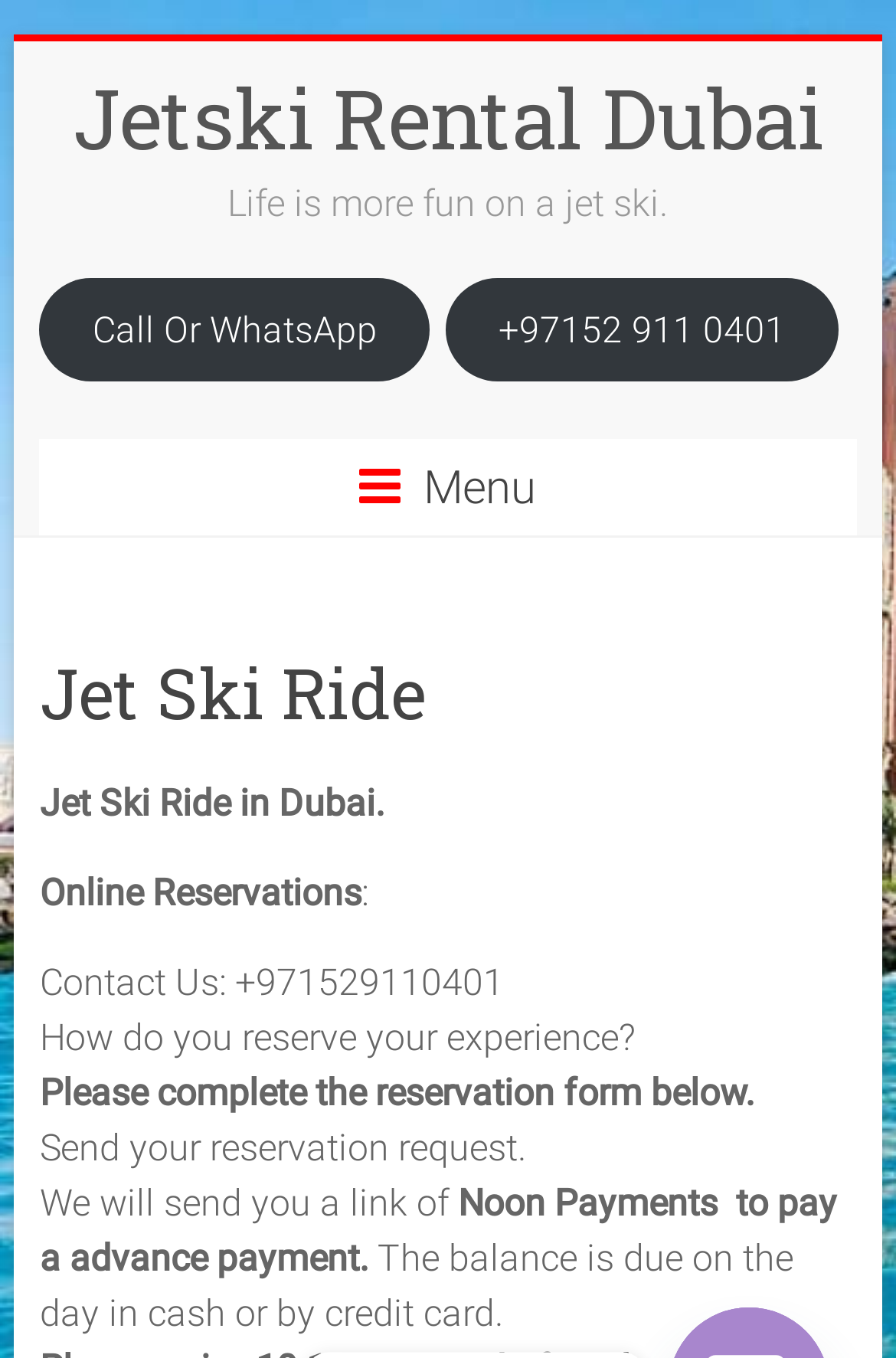Give a detailed account of the webpage, highlighting key information.

The webpage is about Jet Ski Ride and rental services in Dubai. At the top, there is a link to "Skip to content" followed by a heading that reads "Jetski Rental Dubai". Below this heading, there is a link with the same text, "Jetski Rental Dubai". 

To the right of the heading, there is a static text that says "Life is more fun on a jet ski." Below this text, there is a section with a link to "Call Or WhatsApp" and a phone number "+97152 911 0401". 

Further down, there is a menu section with a heading that contains an icon and the text "Menu". Within this menu section, there is a heading that reads "Jet Ski Ride" and several static texts that provide information about jet ski ride reservations, including online reservations, contact information, and a step-by-step guide on how to reserve an experience. The guide includes filling out a reservation form, sending a request, and making payments through Noon Payments or in cash/credit card on the day of the ride.